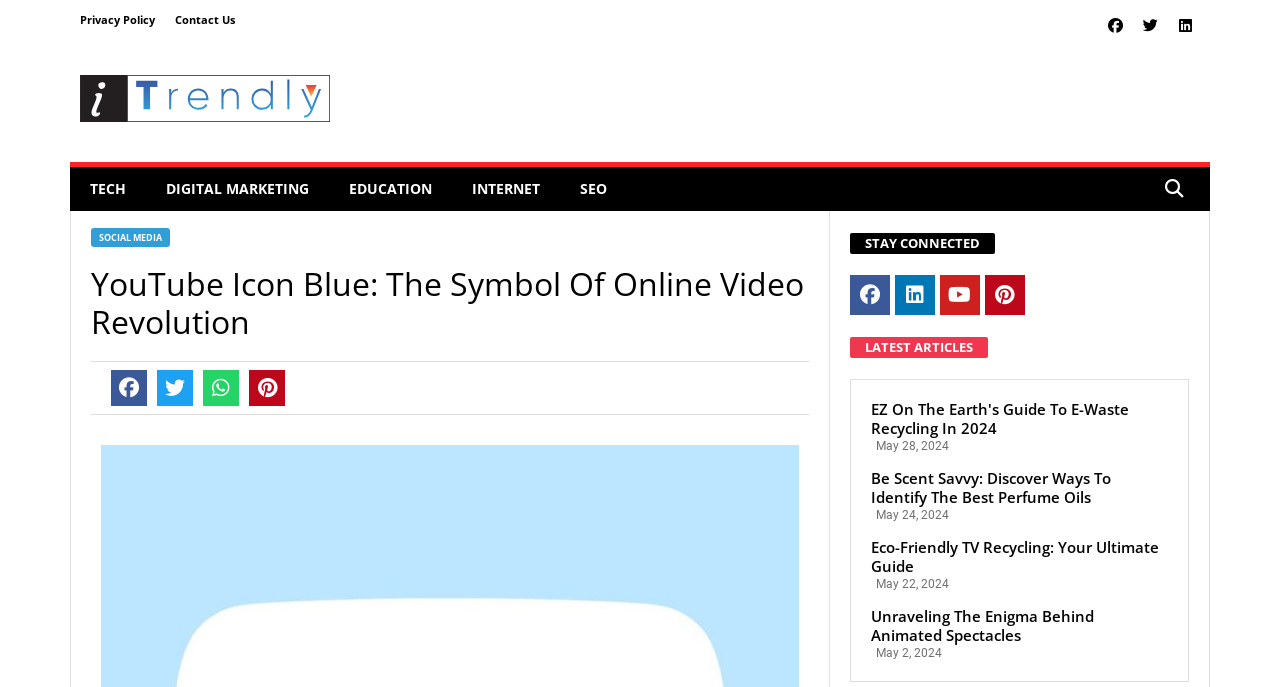Locate the bounding box coordinates of the element to click to perform the following action: 'Search for something'. The coordinates should be given as four float values between 0 and 1, in the form of [left, top, right, bottom].

None